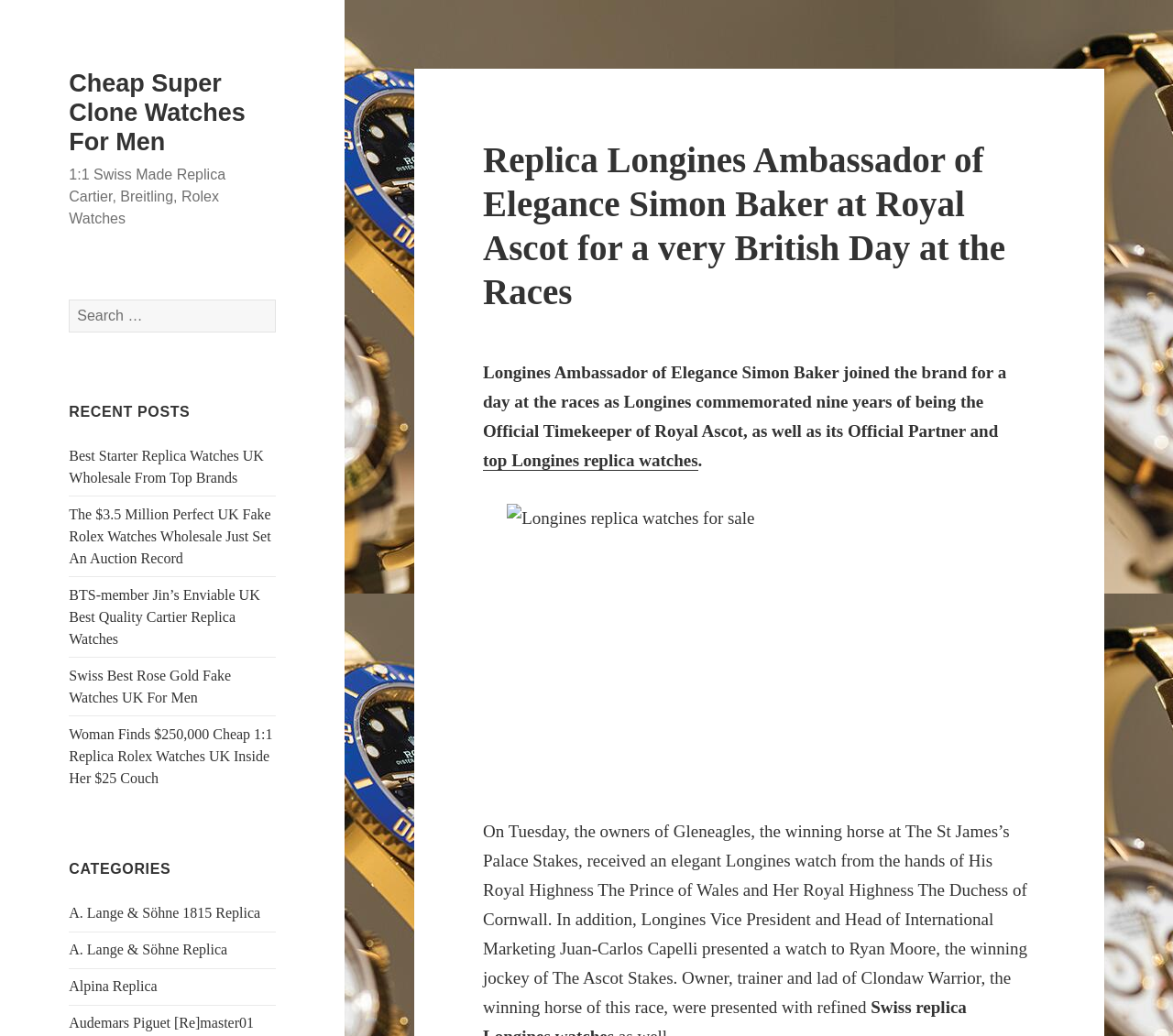Given the webpage screenshot, identify the bounding box of the UI element that matches this description: "Alpina Replica".

[0.059, 0.944, 0.134, 0.959]